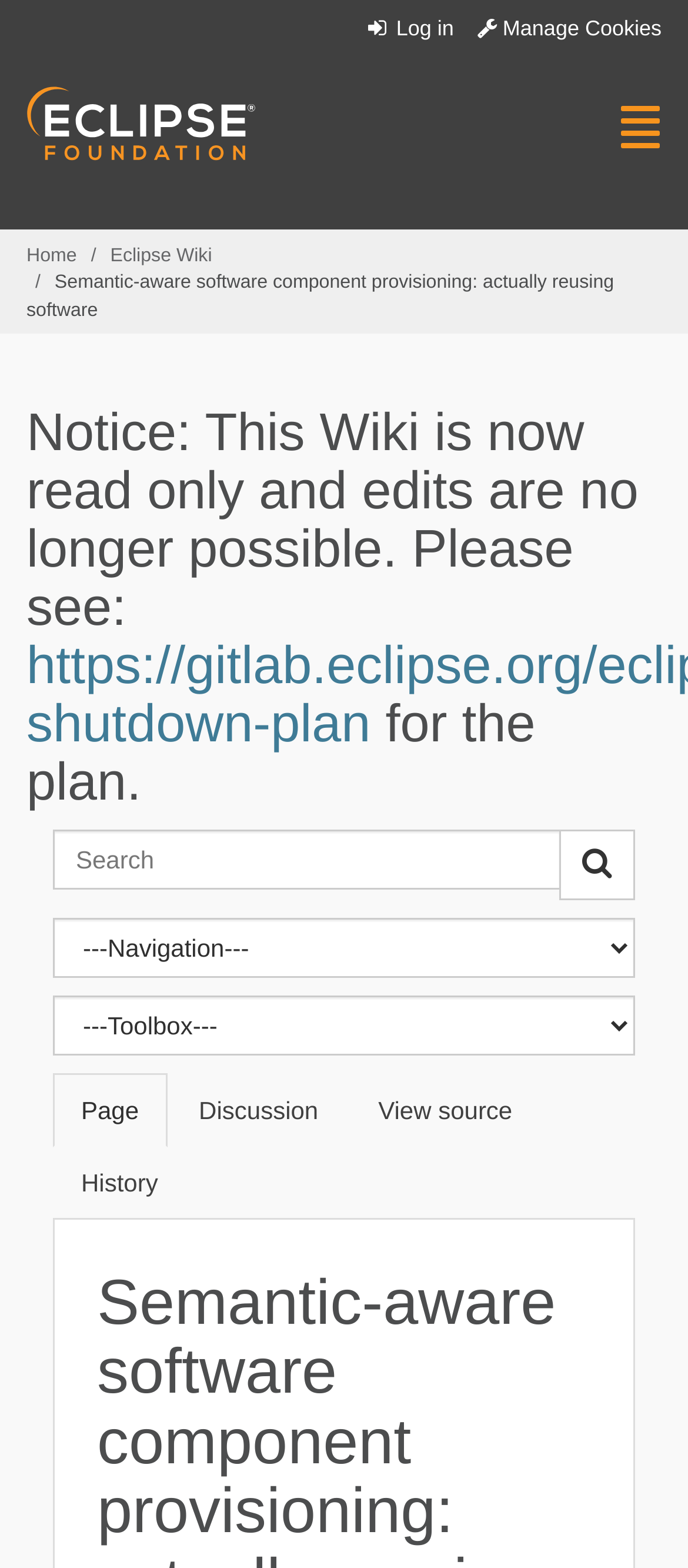Can you identify the bounding box coordinates of the clickable region needed to carry out this instruction: 'View the page'? The coordinates should be four float numbers within the range of 0 to 1, stated as [left, top, right, bottom].

[0.077, 0.684, 0.243, 0.731]